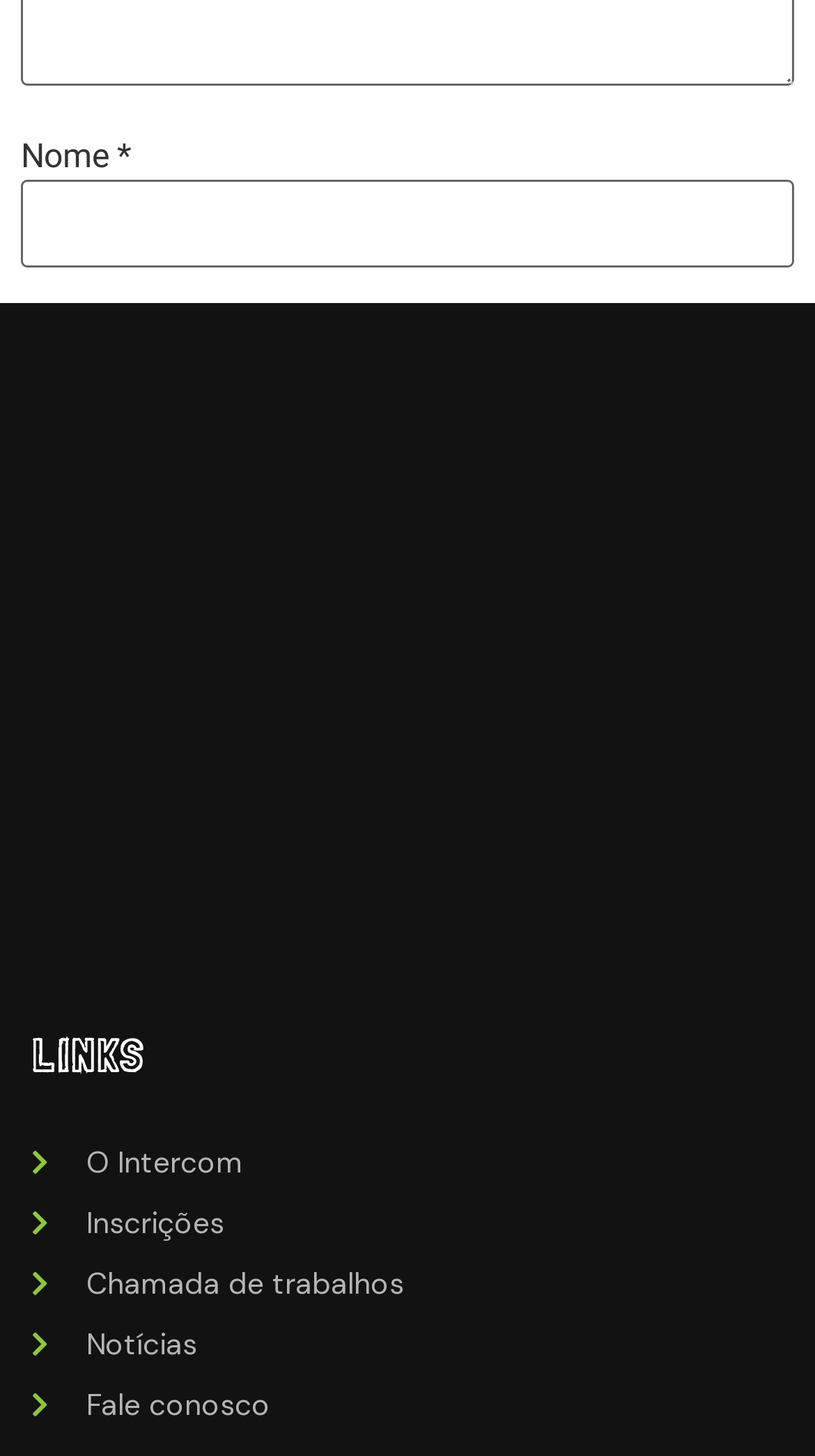Find the bounding box of the UI element described as follows: "Fale conosco".

[0.038, 0.95, 0.496, 0.98]